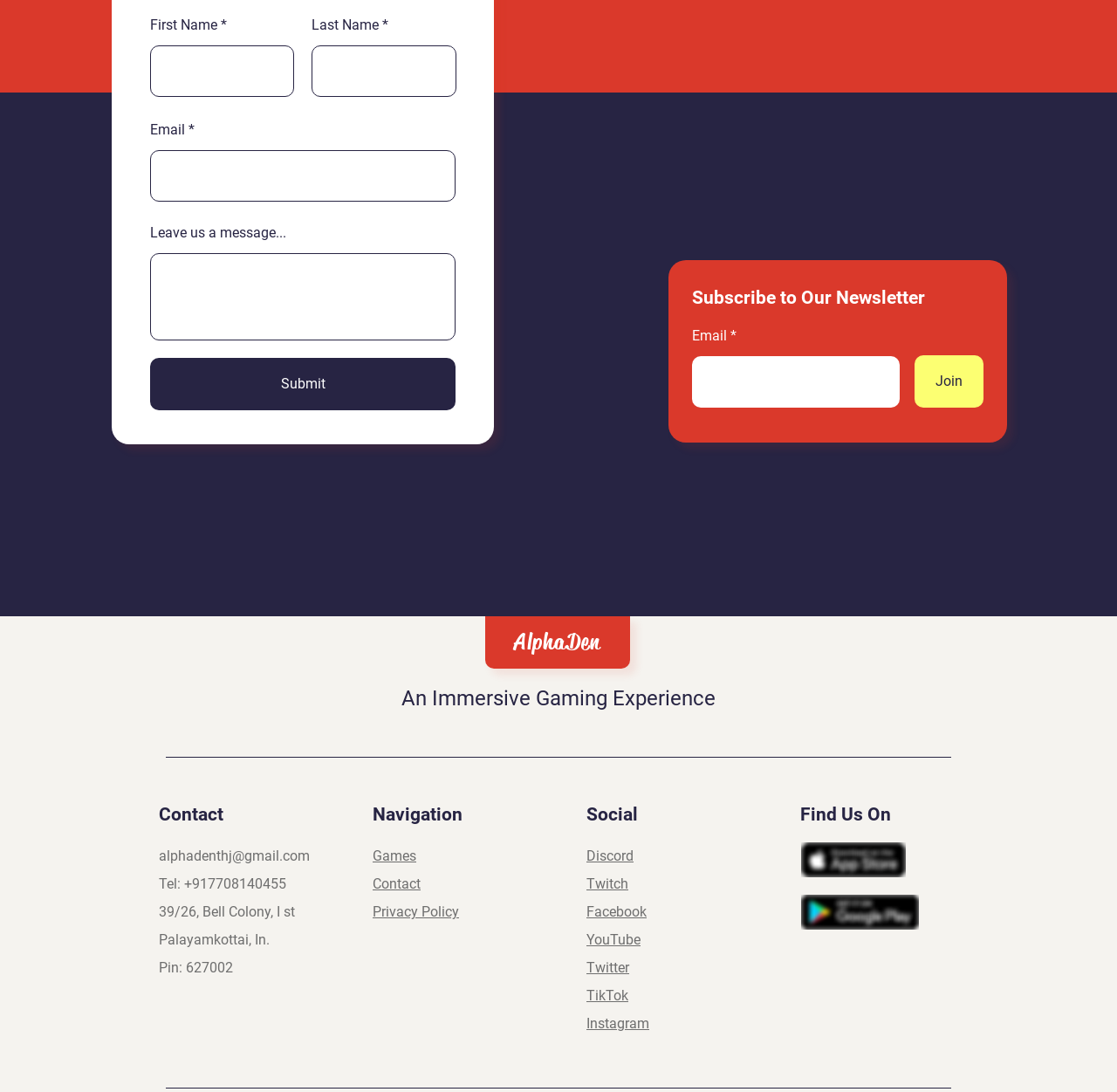Identify the bounding box coordinates of the clickable region to carry out the given instruction: "Search for products".

None